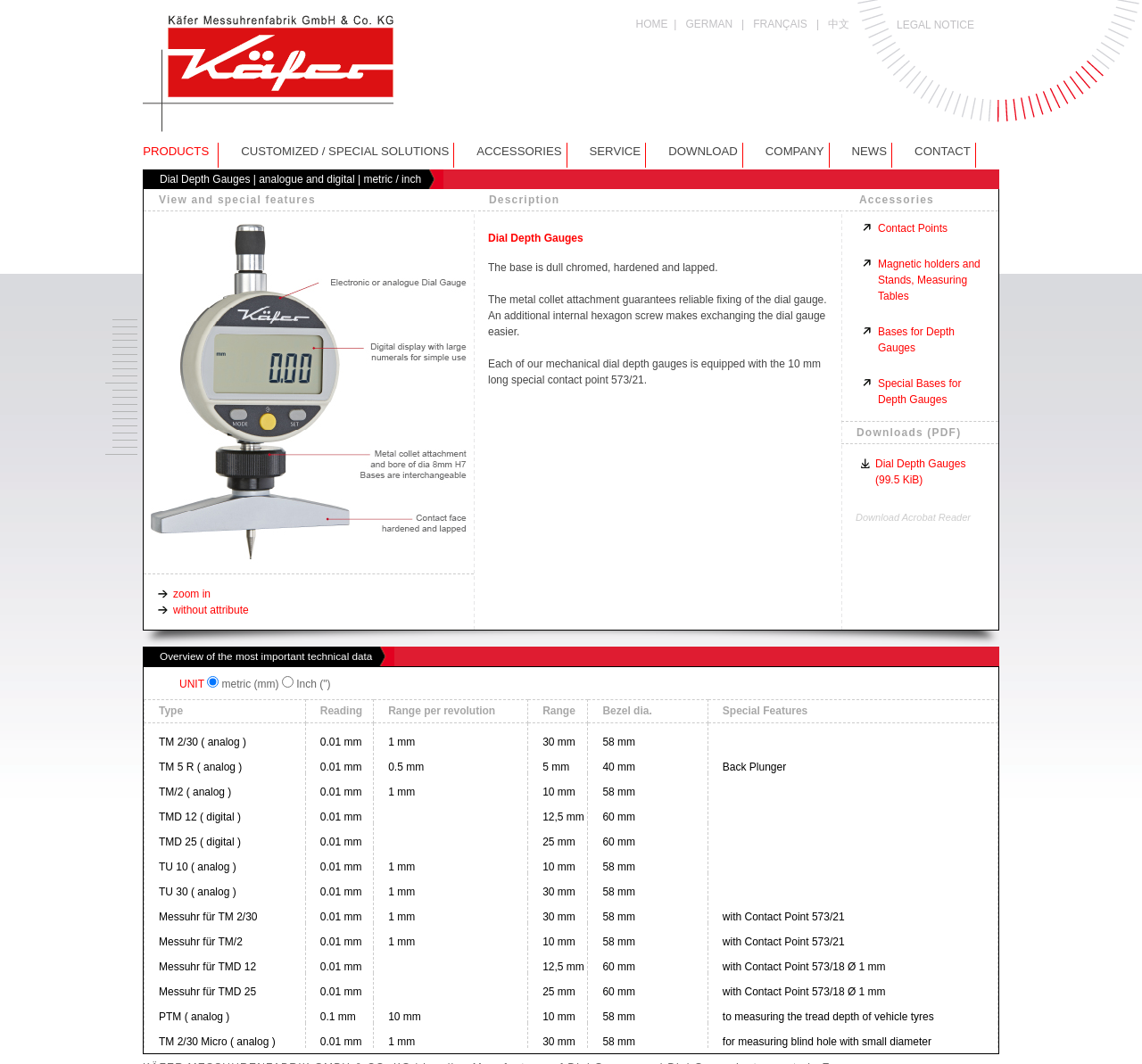Locate the bounding box coordinates of the element's region that should be clicked to carry out the following instruction: "Download the Dial Depth Gauges PDF". The coordinates need to be four float numbers between 0 and 1, i.e., [left, top, right, bottom].

[0.753, 0.428, 0.862, 0.466]